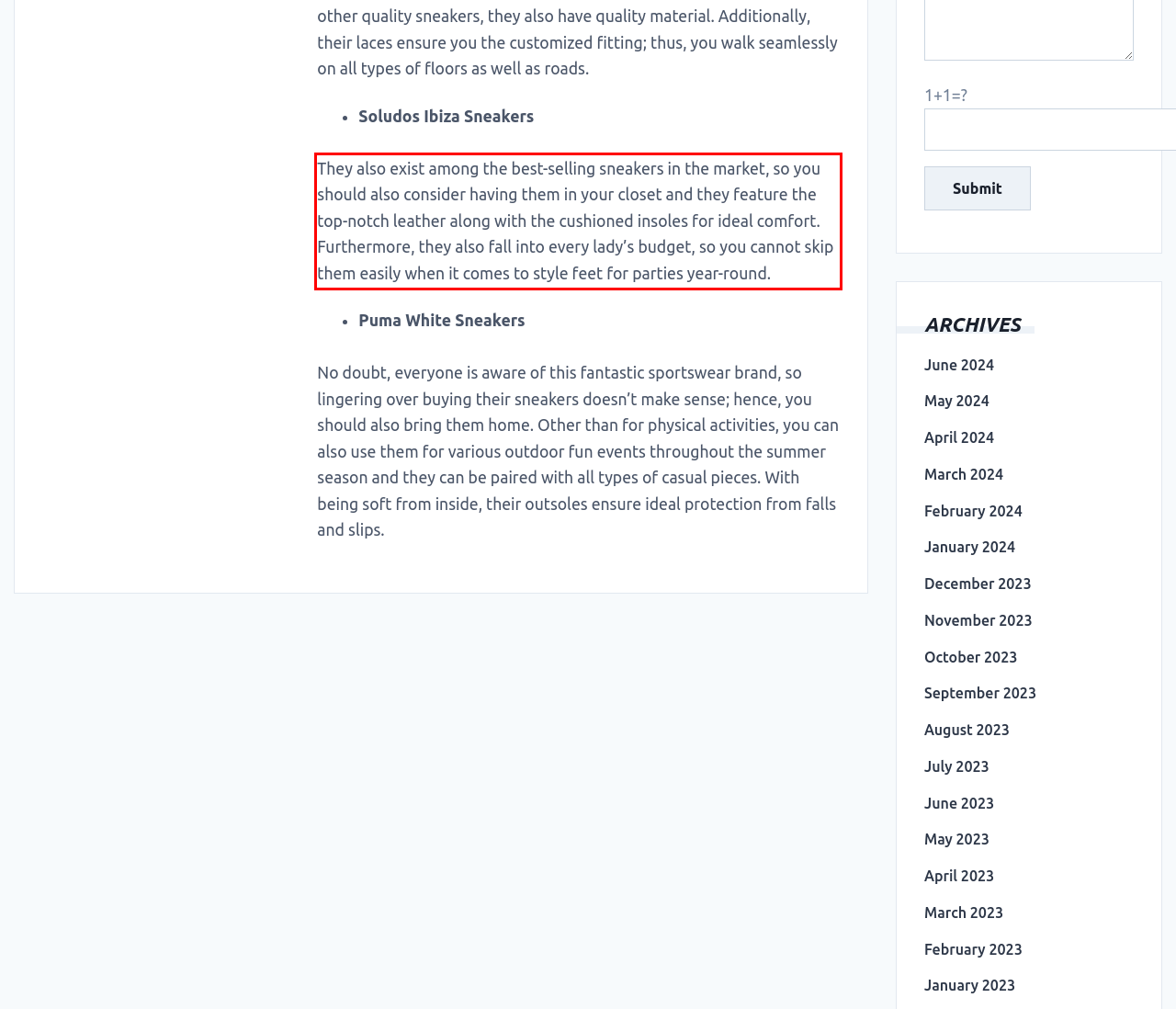Using the provided screenshot of a webpage, recognize and generate the text found within the red rectangle bounding box.

They also exist among the best-selling sneakers in the market, so you should also consider having them in your closet and they feature the top-notch leather along with the cushioned insoles for ideal comfort. Furthermore, they also fall into every lady’s budget, so you cannot skip them easily when it comes to style feet for parties year-round.